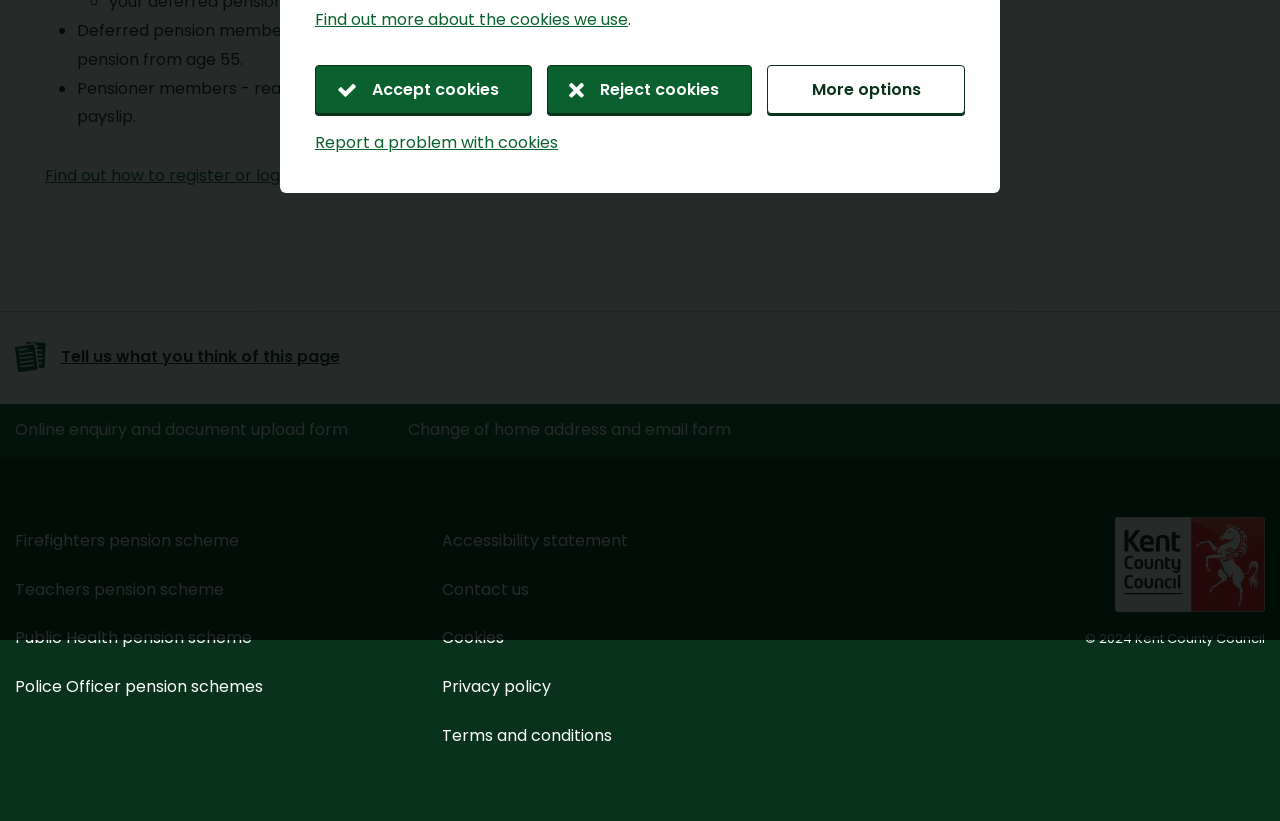Bounding box coordinates are specified in the format (top-left x, top-left y, bottom-right x, bottom-right y). All values are floating point numbers bounded between 0 and 1. Please provide the bounding box coordinate of the region this sentence describes: Police Officer pension schemes

[0.012, 0.808, 0.205, 0.867]